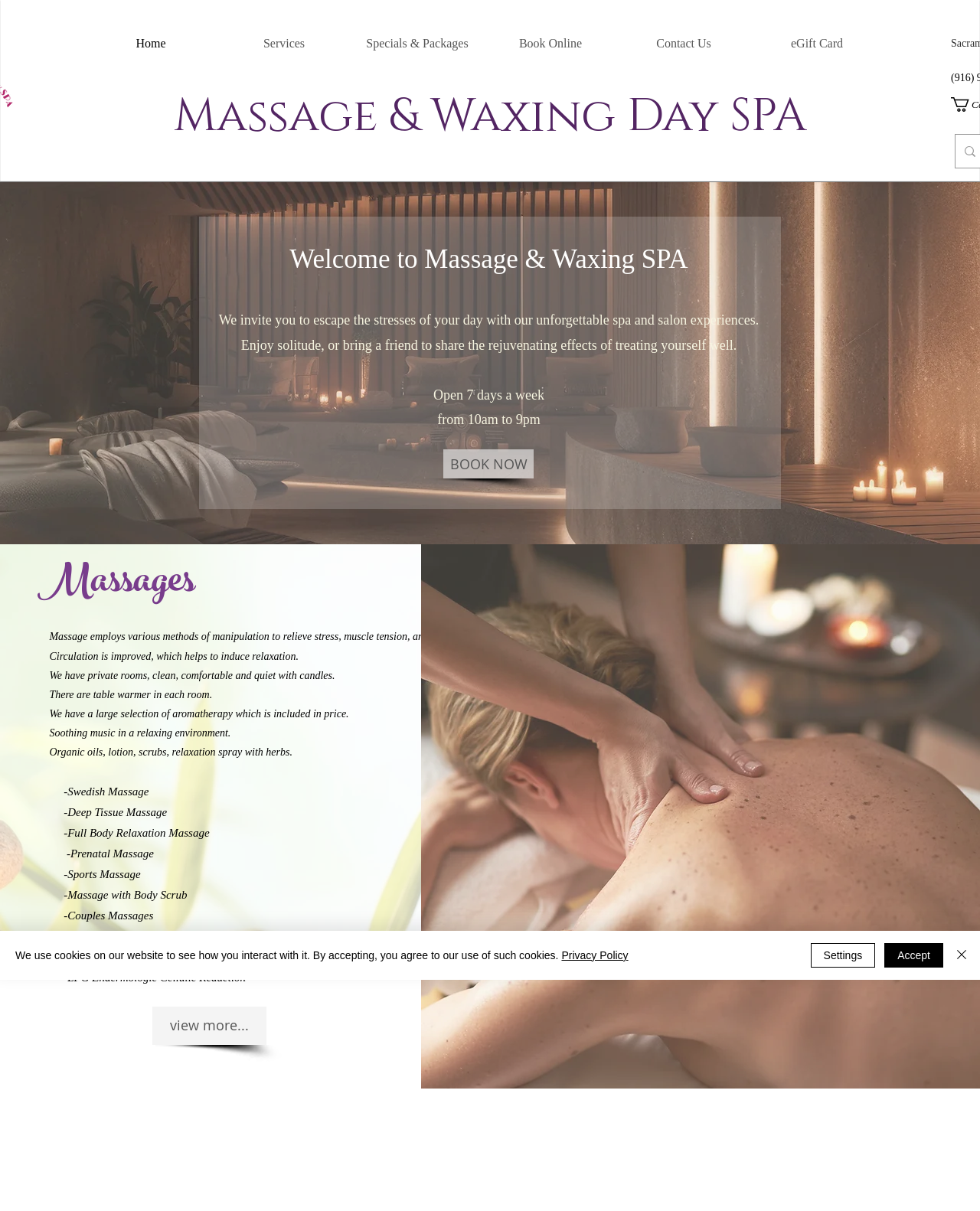What type of massage is mentioned on the website? Refer to the image and provide a one-word or short phrase answer.

Swedish Massage